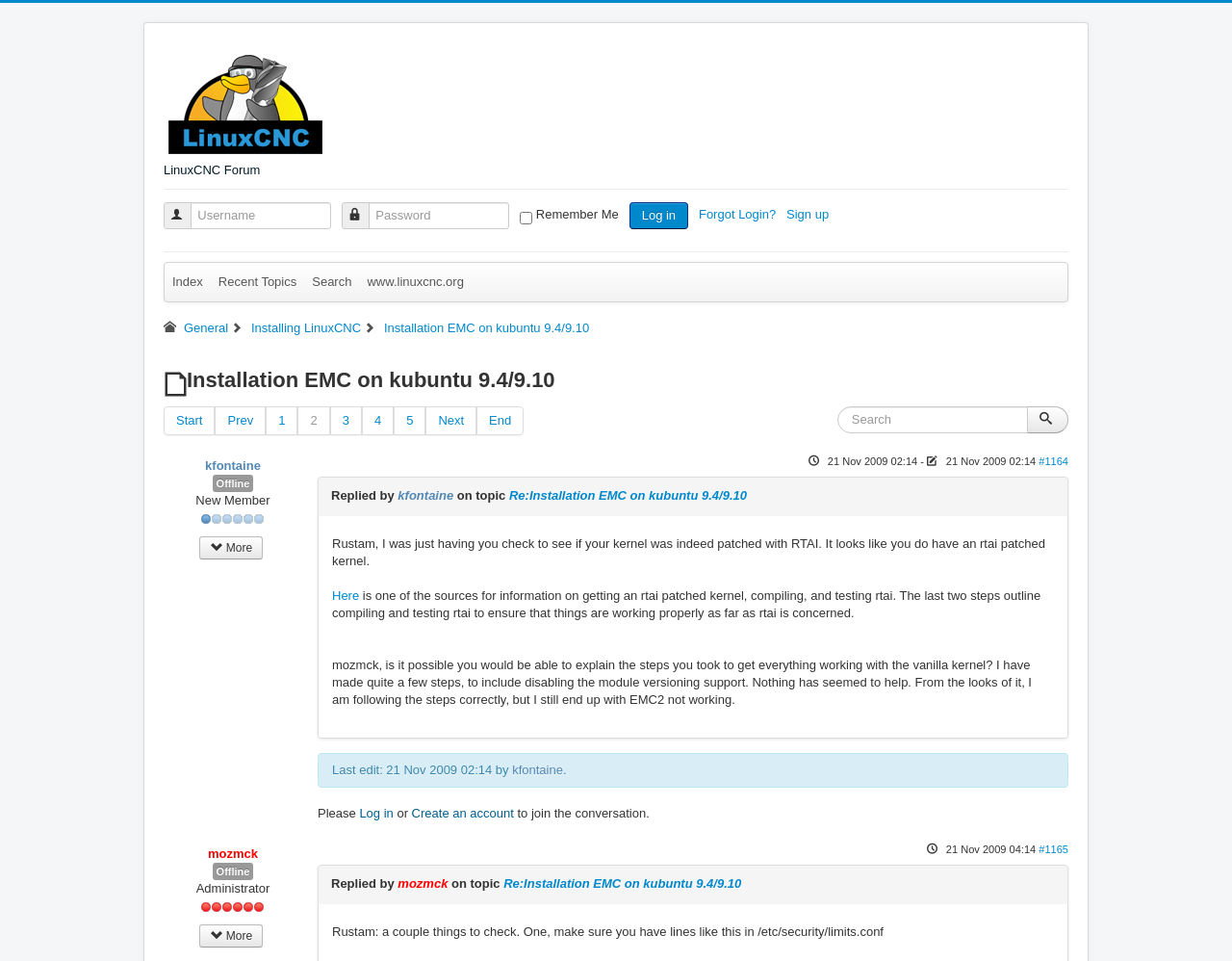Answer in one word or a short phrase: 
How many links are there in the top navigation bar?

4